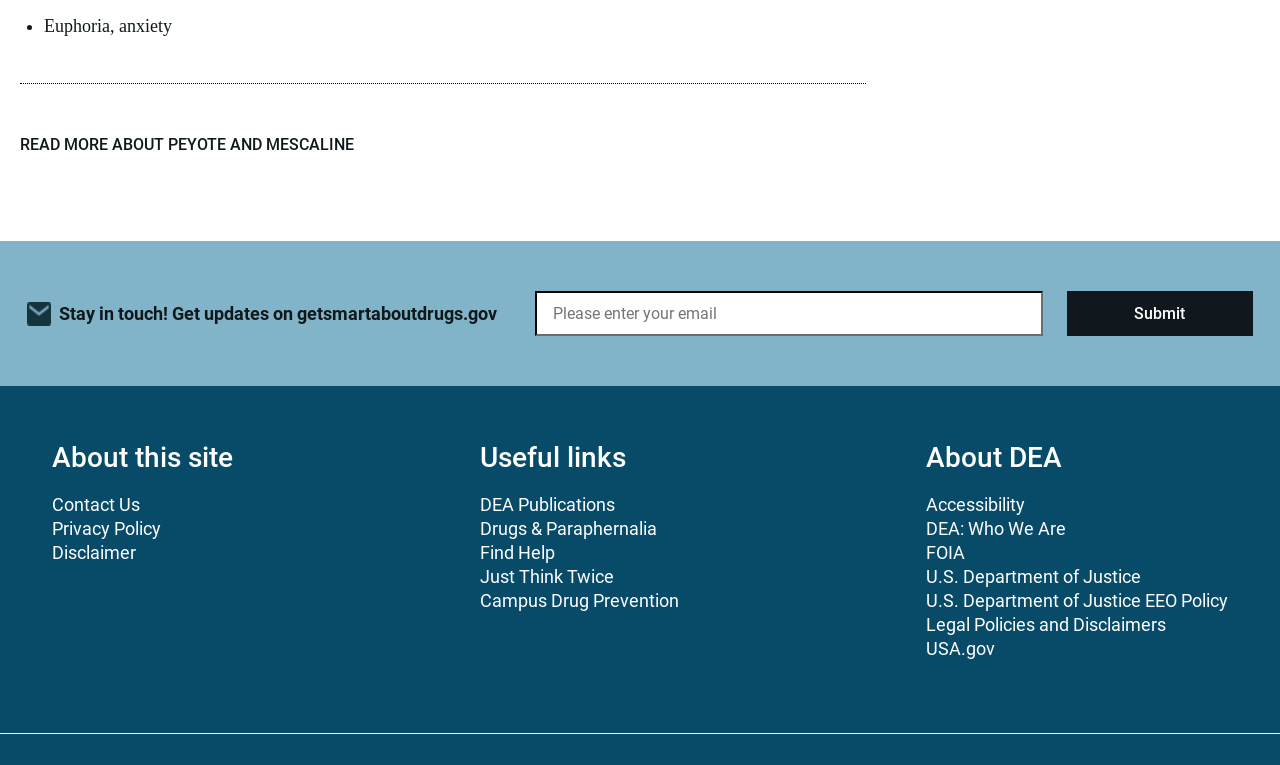Determine the bounding box coordinates of the clickable element to achieve the following action: 'Learn about this site'. Provide the coordinates as four float values between 0 and 1, formatted as [left, top, right, bottom].

[0.041, 0.576, 0.182, 0.62]